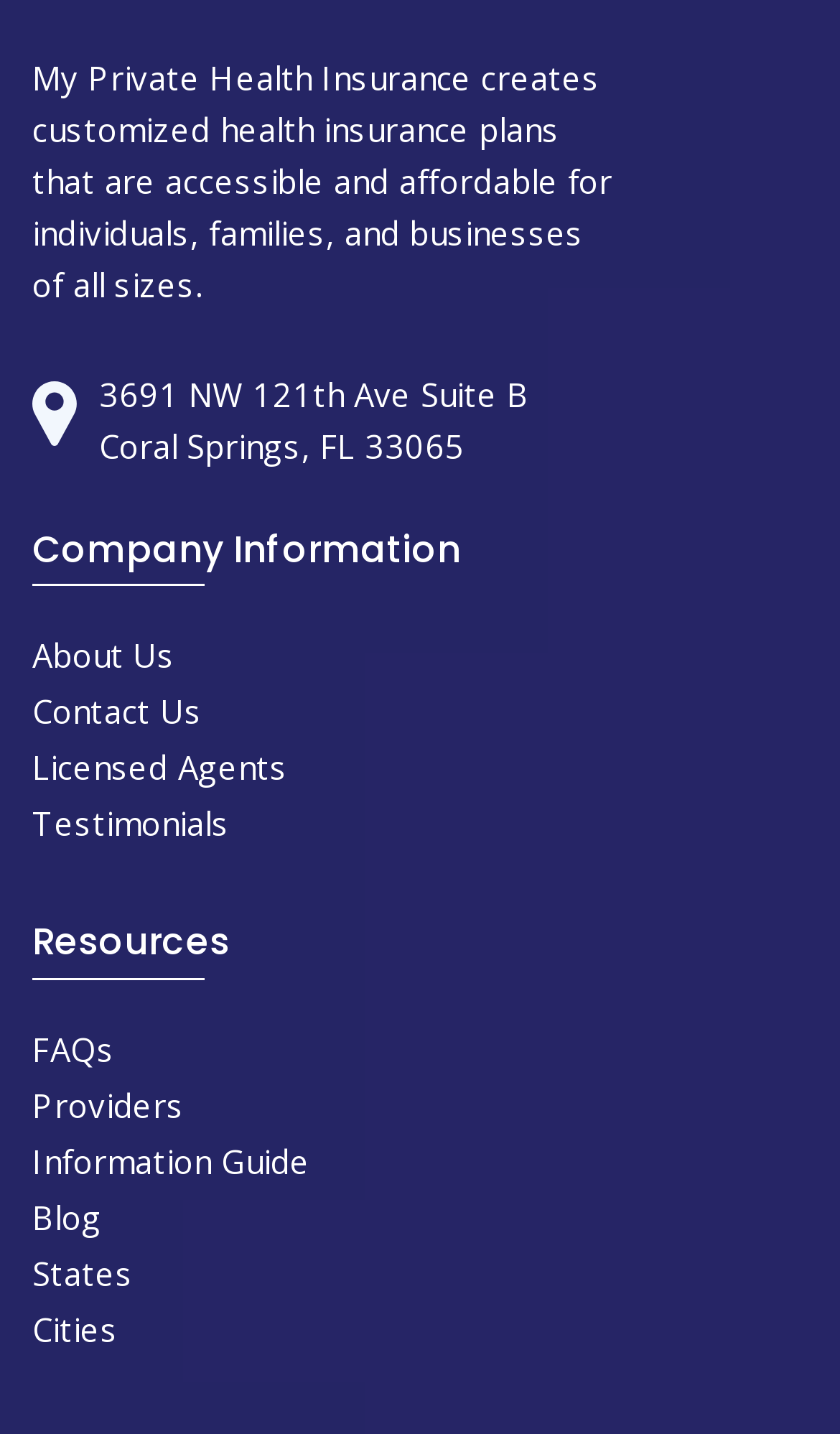Please identify the bounding box coordinates of the element that needs to be clicked to perform the following instruction: "Get contact information".

[0.038, 0.481, 0.241, 0.511]